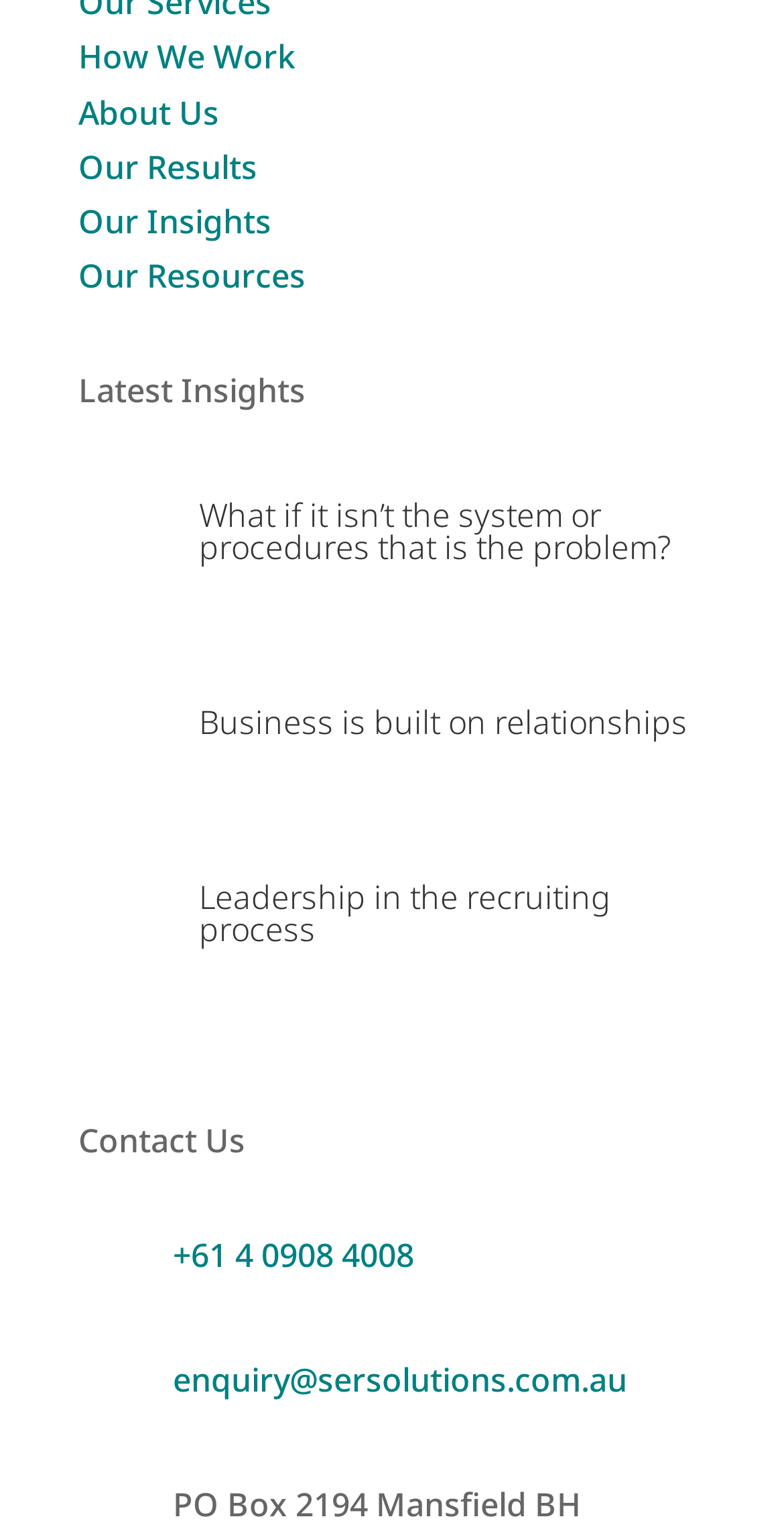Please identify the bounding box coordinates of the region to click in order to complete the task: "Send an email to enquiry@sersolutions.com.au". The coordinates must be four float numbers between 0 and 1, specified as [left, top, right, bottom].

[0.221, 0.89, 0.8, 0.919]